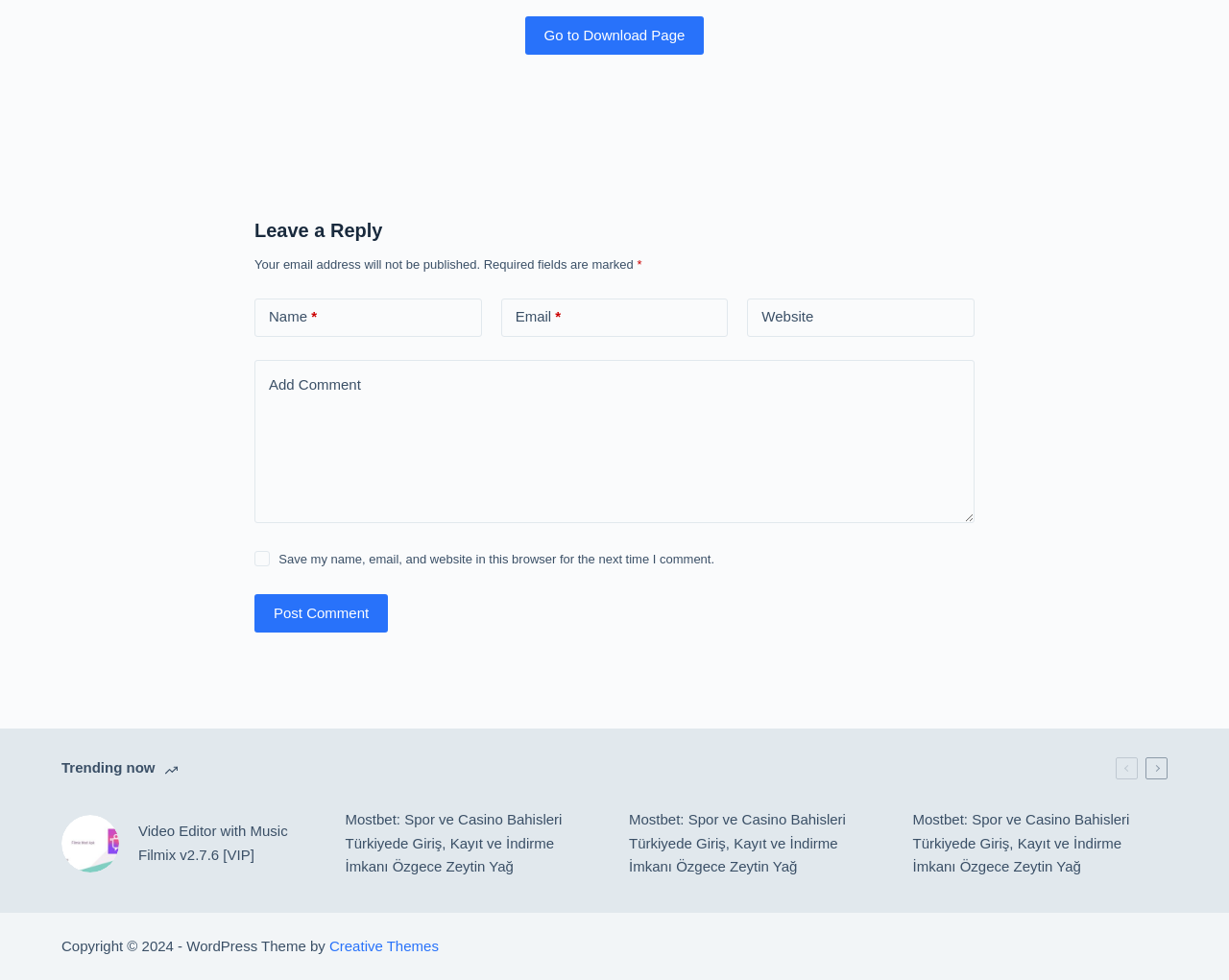Please determine the bounding box coordinates for the element with the description: "parent_node: Add Comment name="comment"".

[0.207, 0.367, 0.793, 0.533]